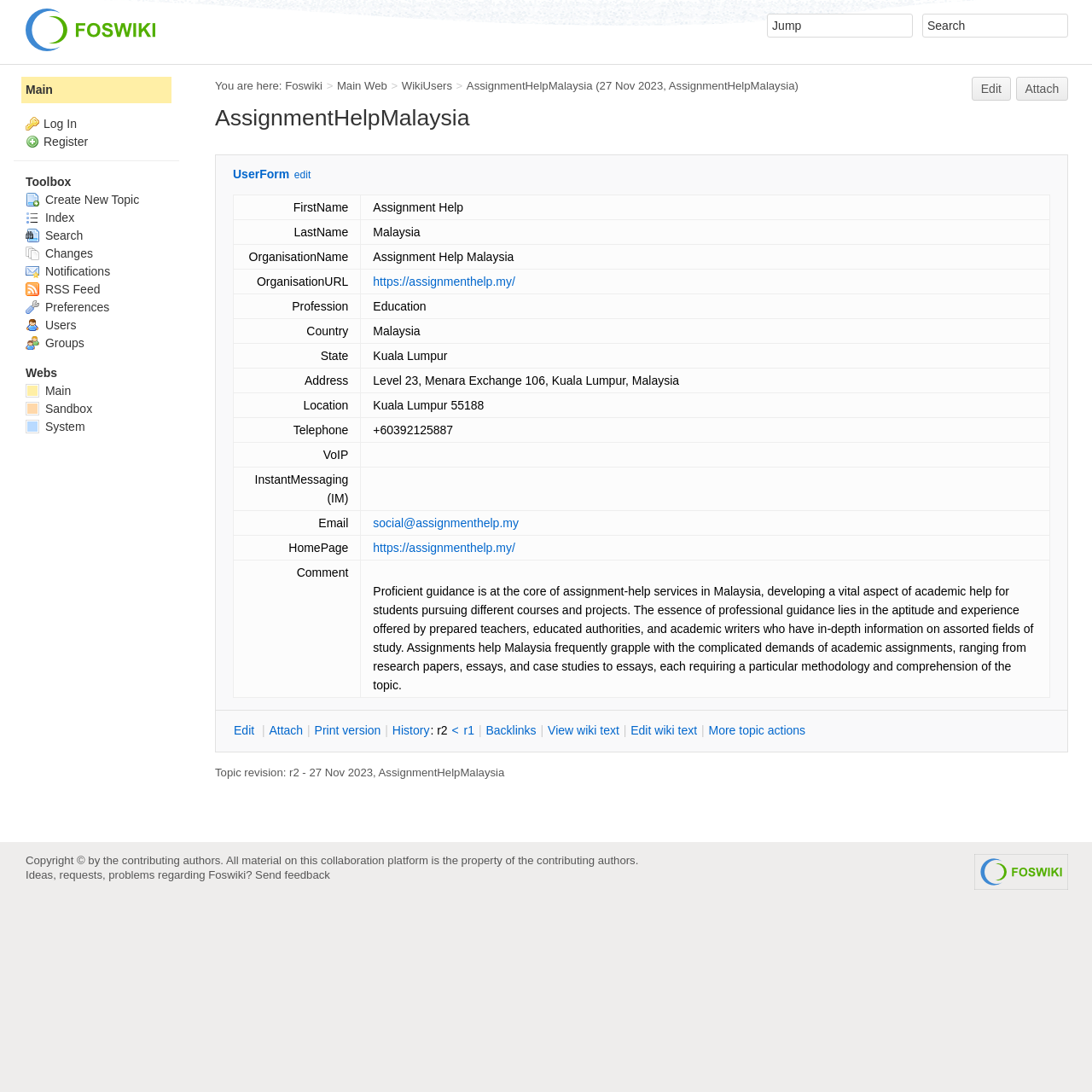Please use the details from the image to answer the following question comprehensively:
What is the organisation URL?

The organisation URL can be found in the table element with the label 'OrganisationURL' and the value 'https://assignmenthelp.my/'.